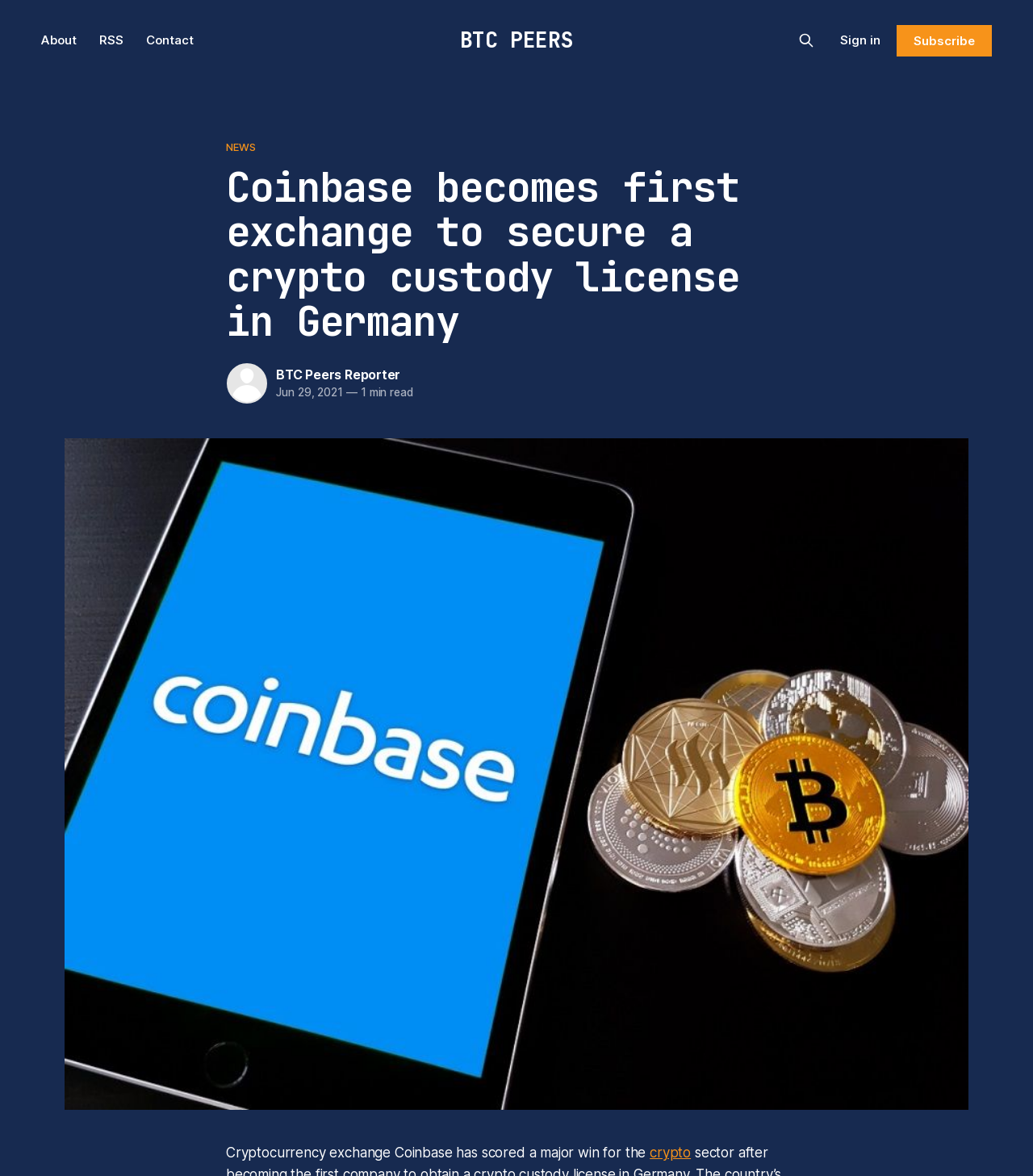Please identify the bounding box coordinates of the element's region that I should click in order to complete the following instruction: "Click on the 'BTC PEERS' link". The bounding box coordinates consist of four float numbers between 0 and 1, i.e., [left, top, right, bottom].

[0.445, 0.022, 0.555, 0.046]